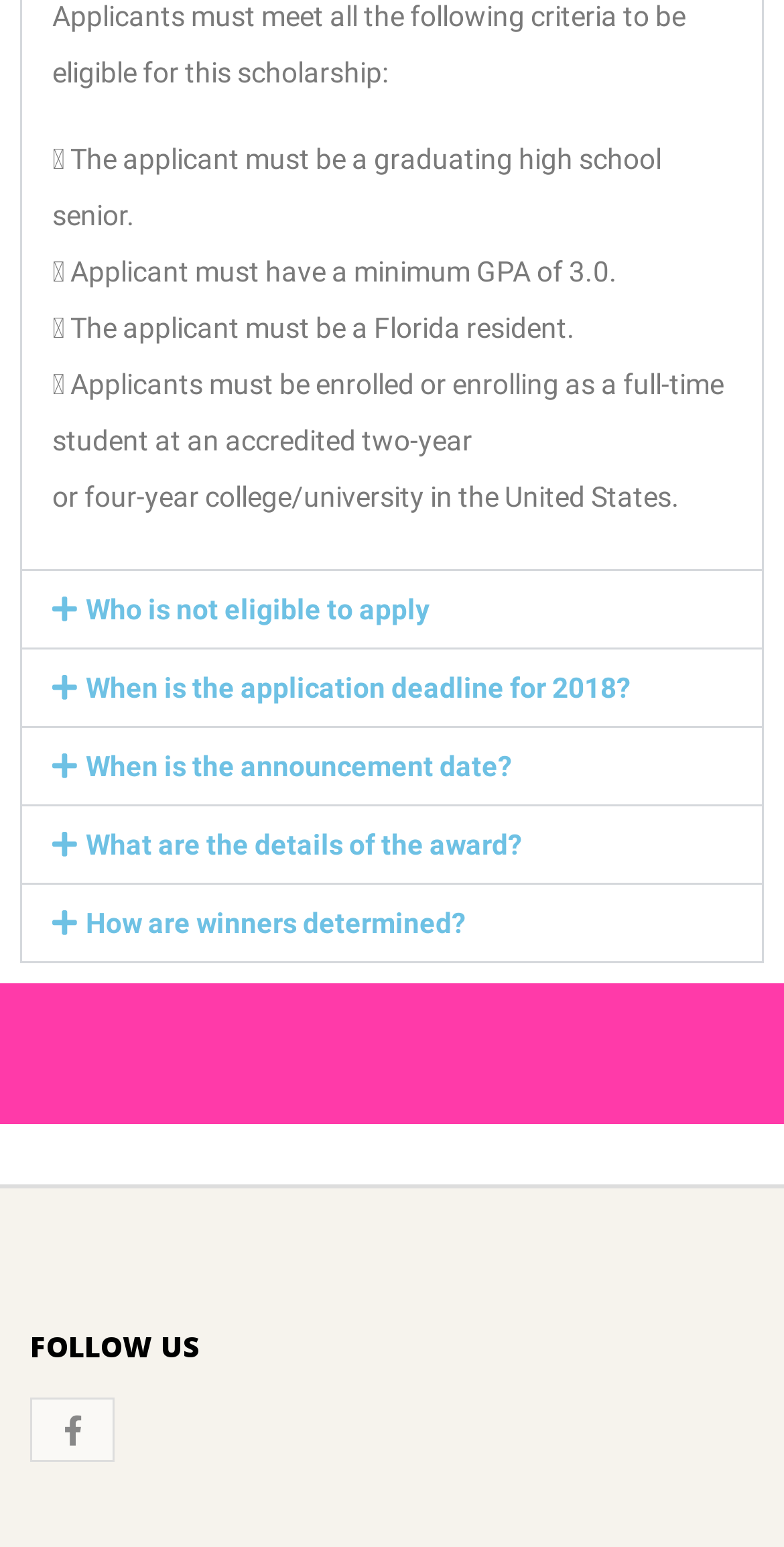Please specify the bounding box coordinates of the region to click in order to perform the following instruction: "Click on 'Who is not eligible to apply'".

[0.028, 0.369, 0.972, 0.419]